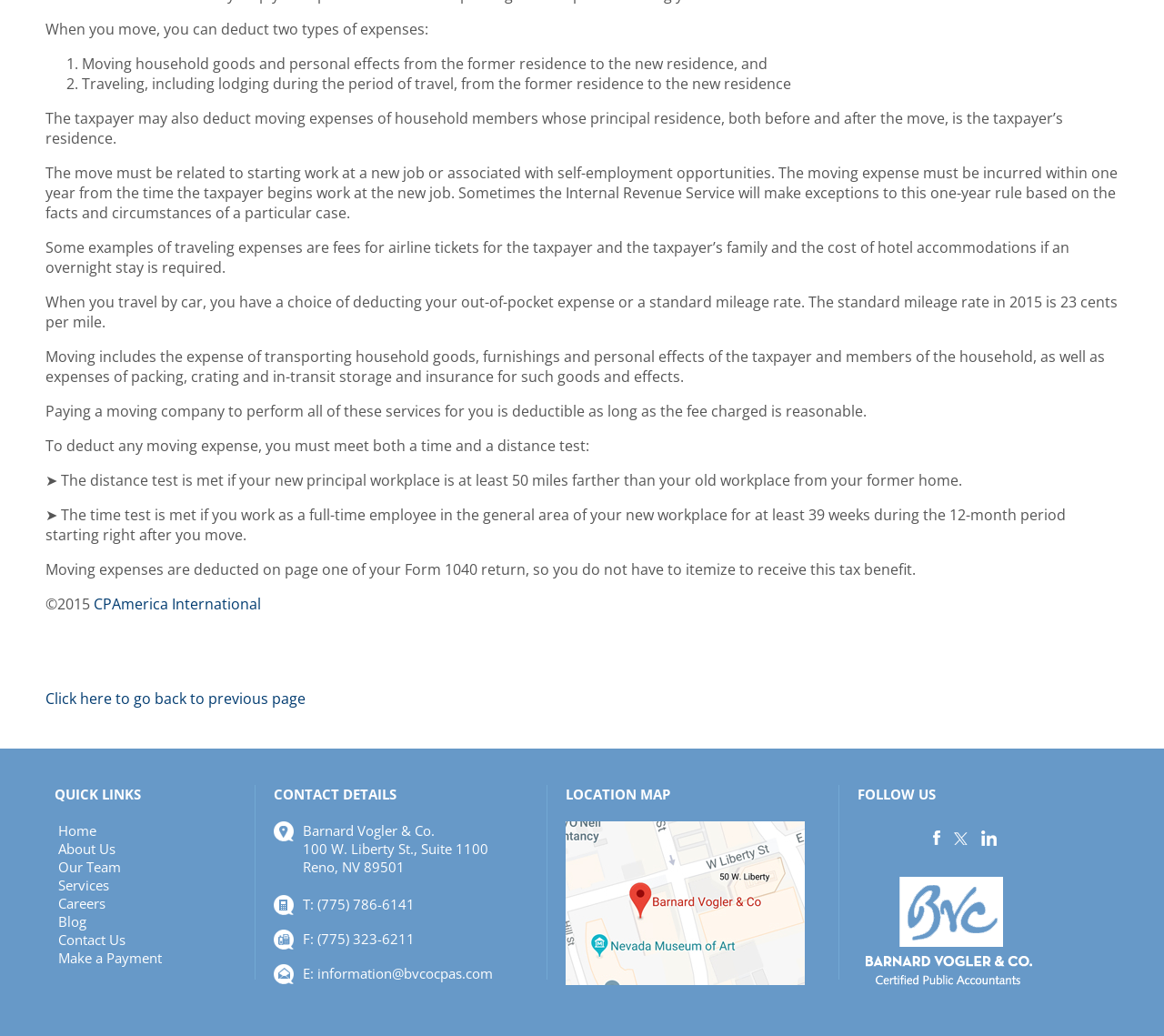Locate the bounding box coordinates of the UI element described by: "Contact Us". The bounding box coordinates should consist of four float numbers between 0 and 1, i.e., [left, top, right, bottom].

[0.05, 0.898, 0.108, 0.916]